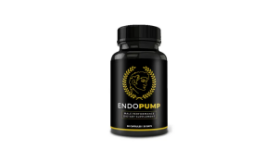What is the purpose of EndoPump?
Please provide a comprehensive answer to the question based on the webpage screenshot.

According to the caption, EndoPump is a dietary supplement specifically designed to support male sexual health, which implies that its primary purpose is to enhance male performance, boost libido, and improve stamina.